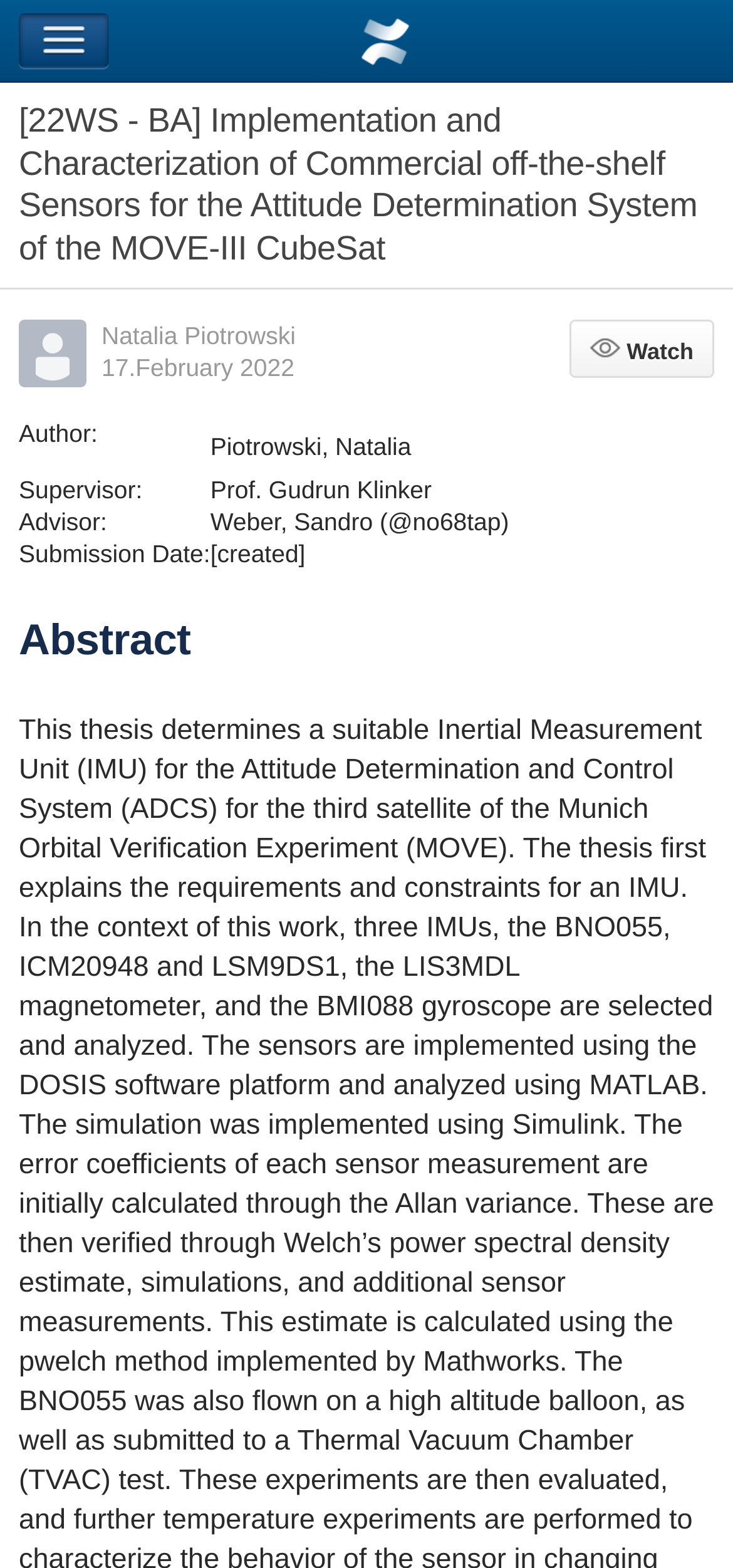Identify the bounding box coordinates of the HTML element based on this description: "Watch Watch".

[0.777, 0.204, 0.974, 0.241]